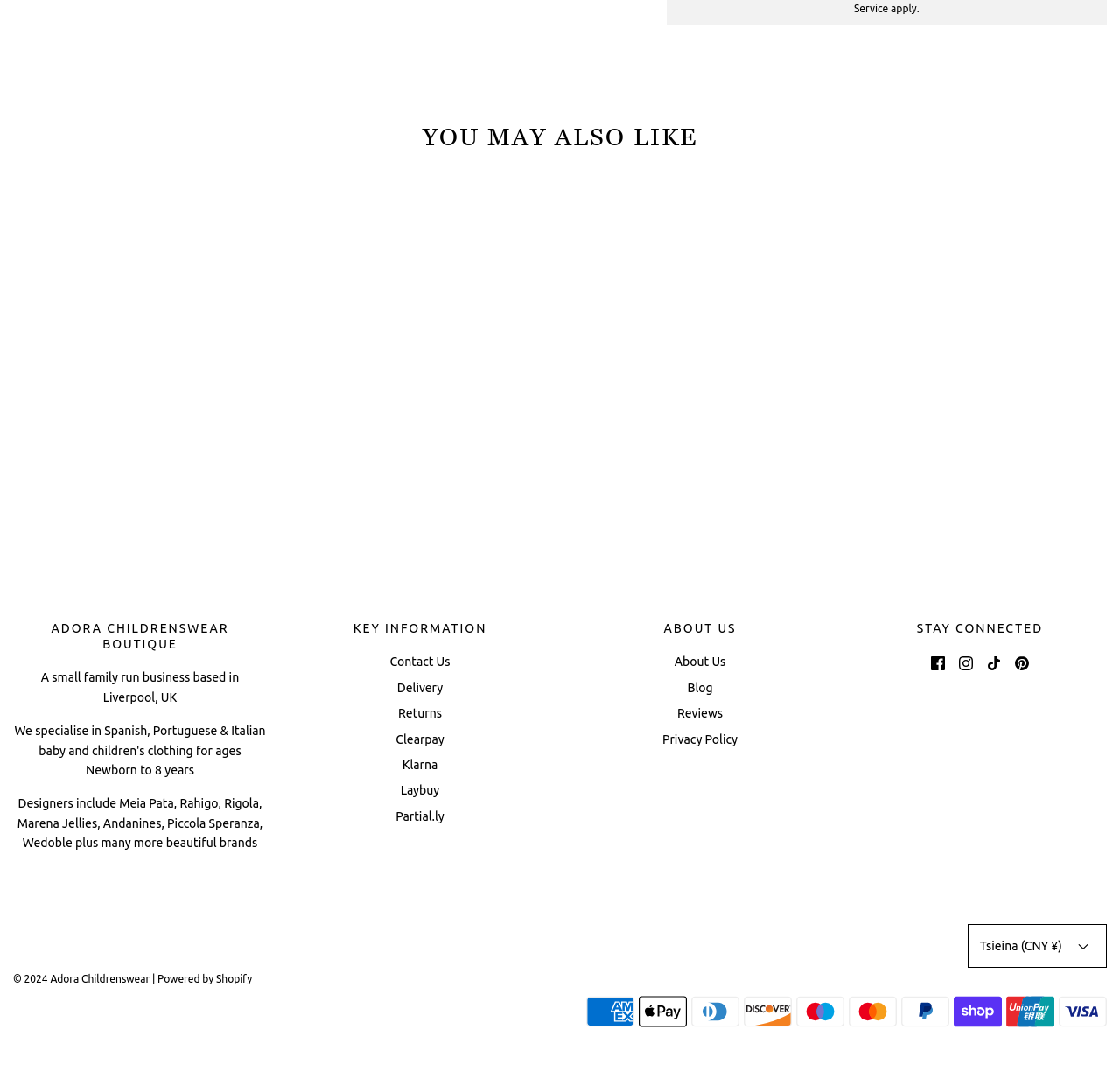Find the UI element described as: "Contact Us" and predict its bounding box coordinates. Ensure the coordinates are four float numbers between 0 and 1, [left, top, right, bottom].

[0.348, 0.605, 0.402, 0.629]